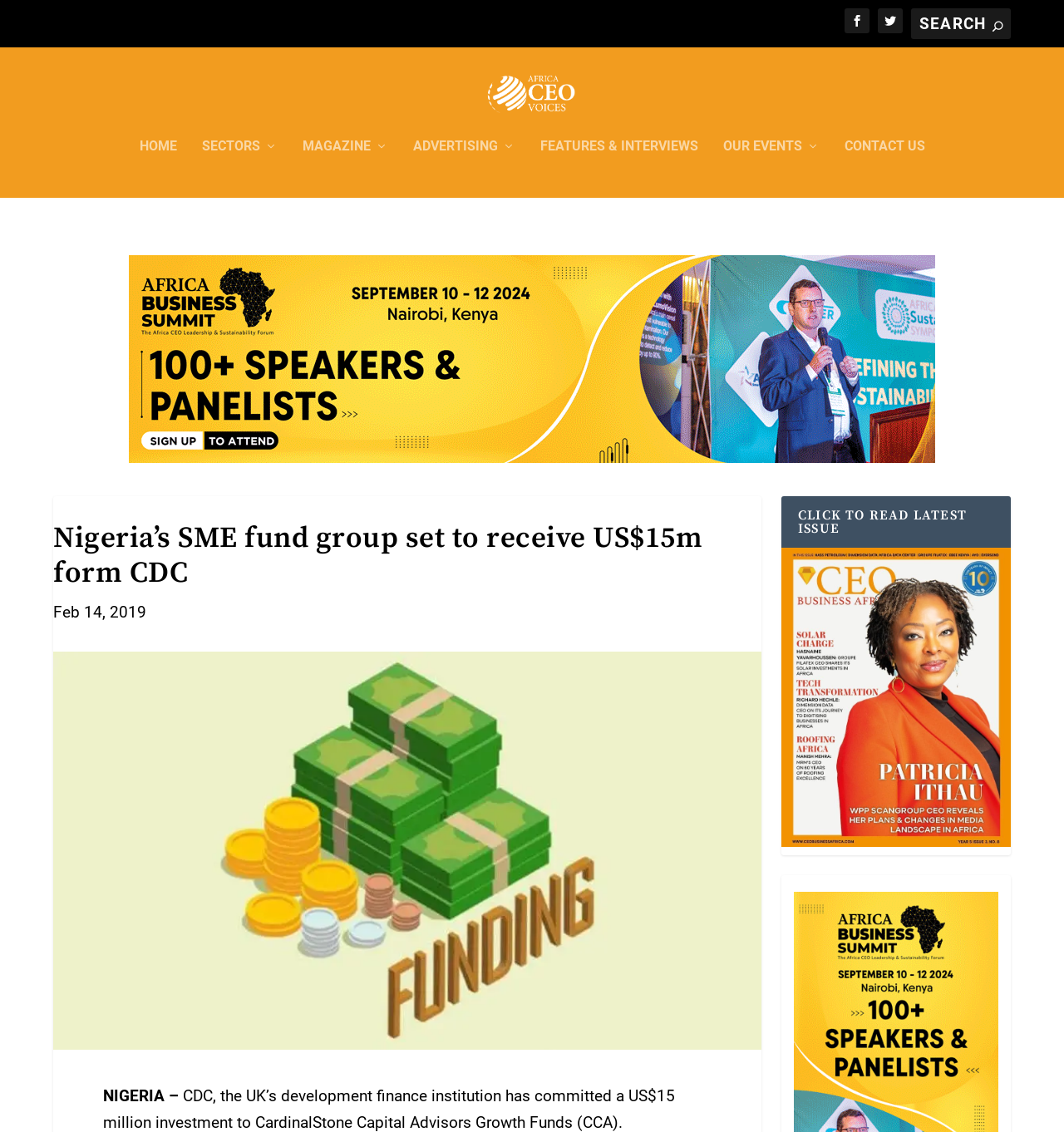Pinpoint the bounding box coordinates of the element that must be clicked to accomplish the following instruction: "View the advertisement". The coordinates should be in the format of four float numbers between 0 and 1, i.e., [left, top, right, bottom].

[0.121, 0.203, 0.879, 0.387]